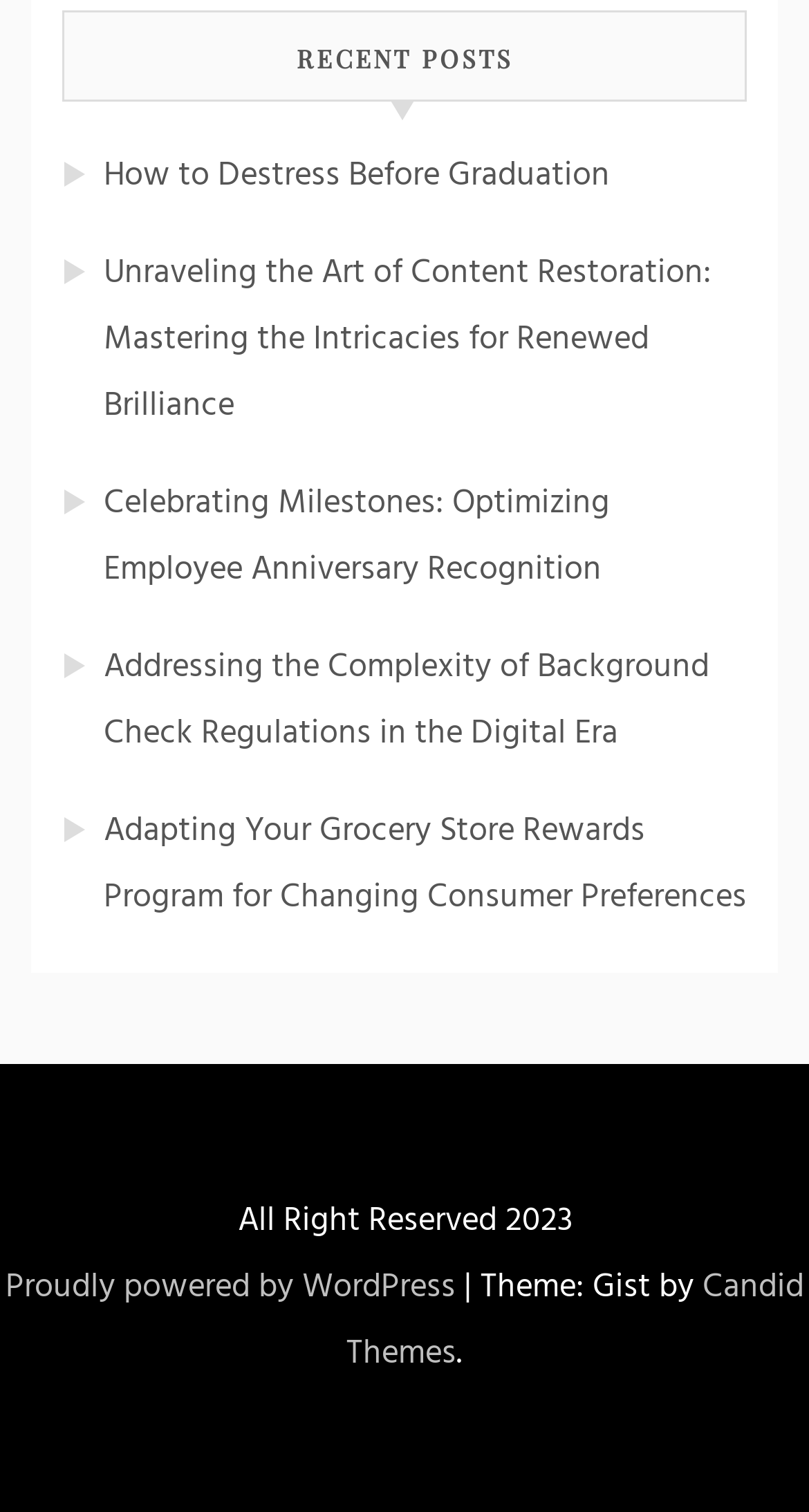Identify the bounding box for the described UI element. Provide the coordinates in (top-left x, top-left y, bottom-right x, bottom-right y) format with values ranging from 0 to 1: How to Destress Before Graduation

[0.128, 0.099, 0.754, 0.135]